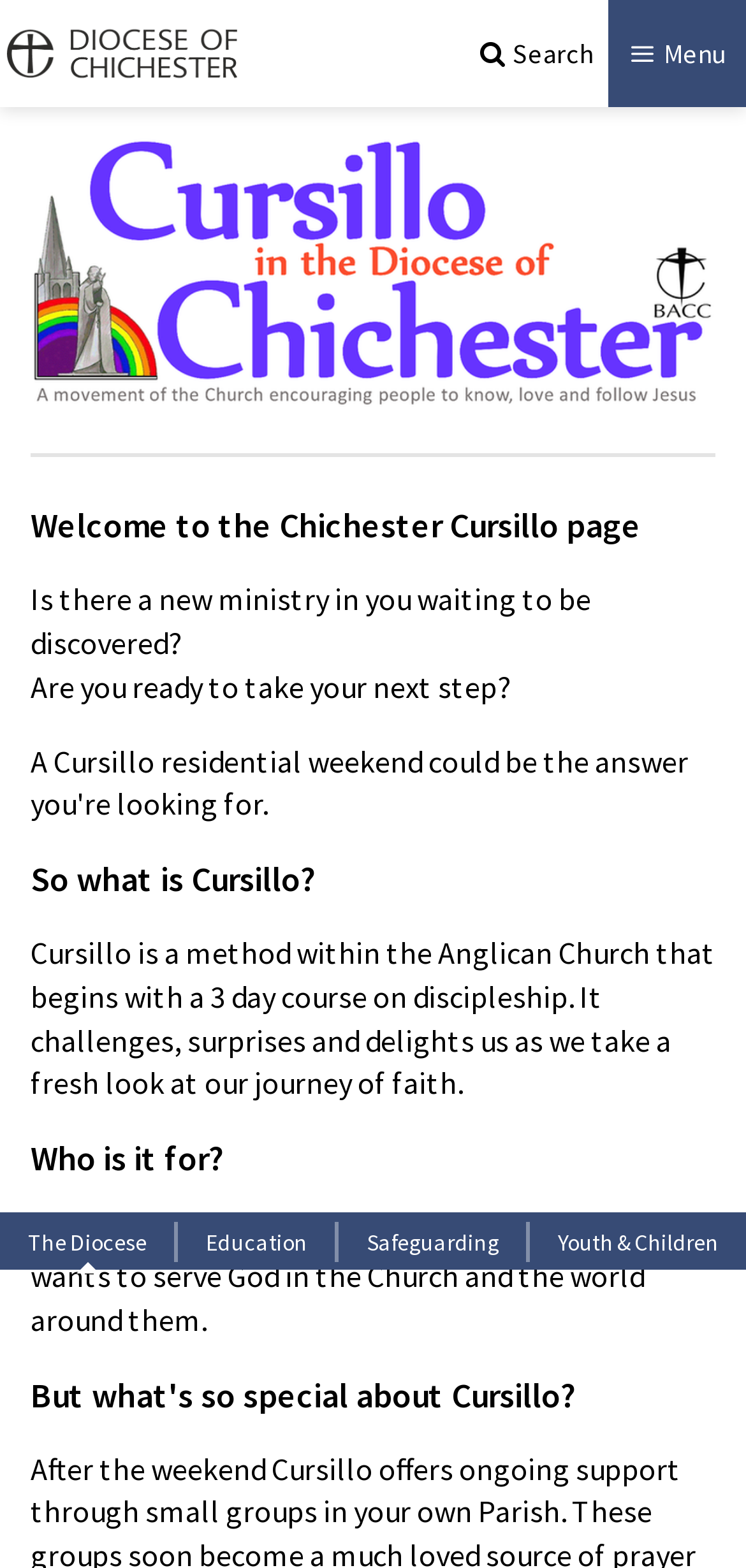Based on what you see in the screenshot, provide a thorough answer to this question: How many links are there in the menu?

The menu section contains links to 'The Diocese', 'Education', 'Safeguarding', 'Youth & Children', and the search icon, totaling 5 links.